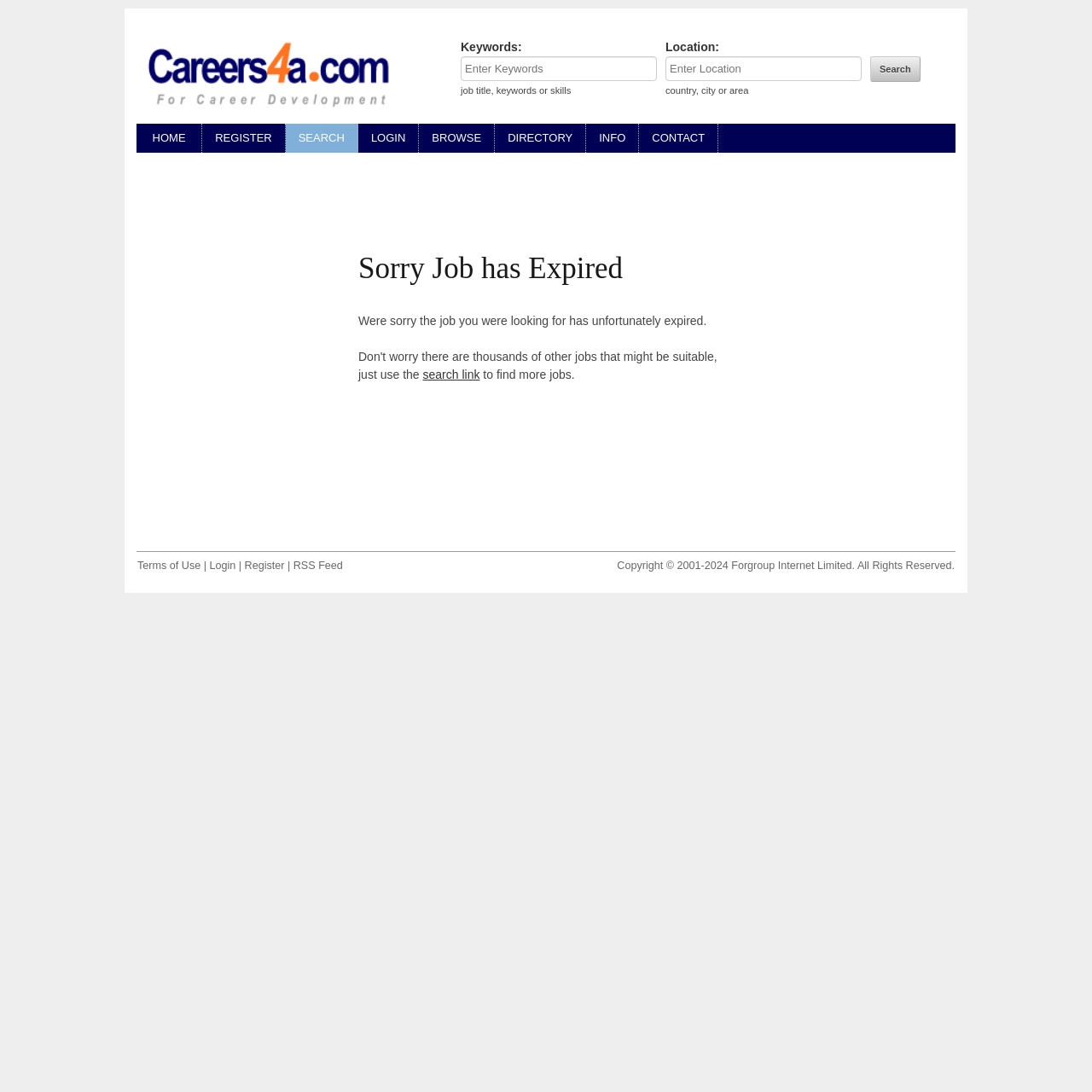What is the message displayed when a job has expired? From the image, respond with a single word or brief phrase.

Sorry Job has Expired